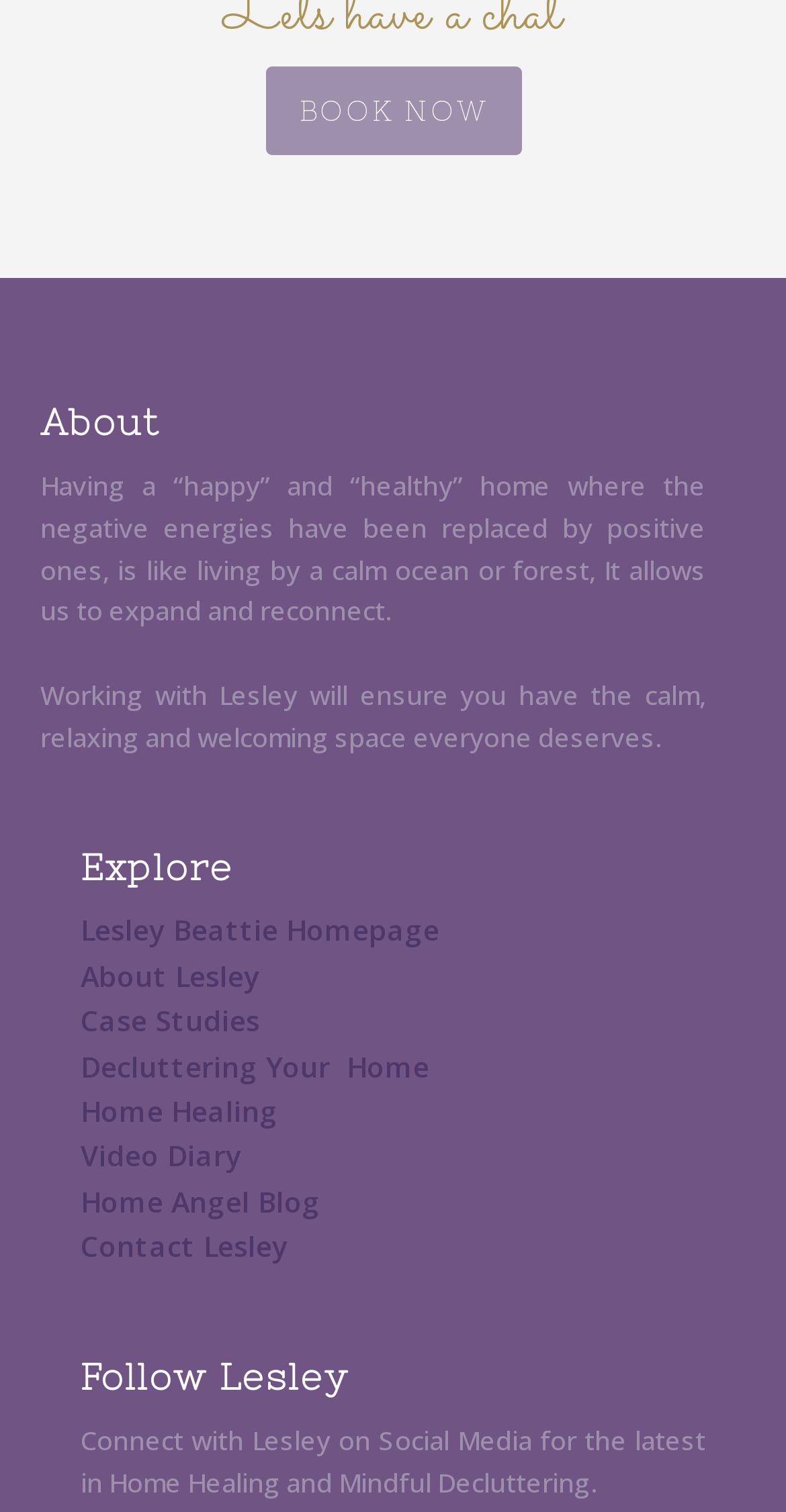Based on the element description: "Case Studies", identify the bounding box coordinates for this UI element. The coordinates must be four float numbers between 0 and 1, listed as [left, top, right, bottom].

[0.103, 0.661, 0.331, 0.691]